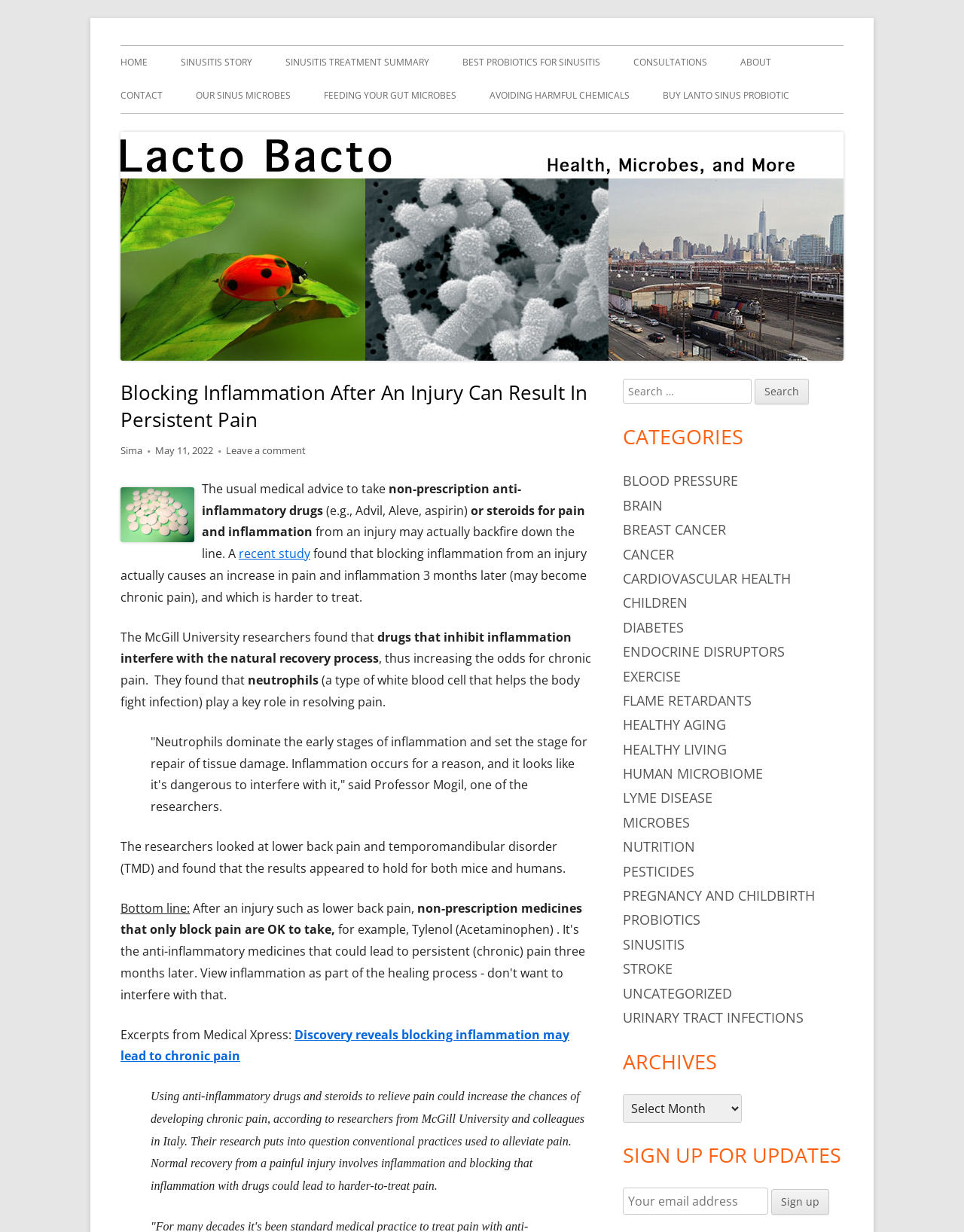Convey a detailed summary of the webpage, mentioning all key elements.

This webpage is about health and wellness, specifically discussing the topic of blocking inflammation after an injury and its potential consequences. At the top of the page, there is a navigation menu with links to various sections, including "Home", "Sinusitis Story", "Sinusitis Treatment Summary", and more. Below the navigation menu, there is a header section with a logo and a title "Blocking Inflammation After An Injury Can Result In Persistent Pain – Lacto Bacto".

The main content of the page is divided into two columns. The left column contains the article, which discusses the risks of blocking inflammation after an injury and how it can lead to chronic pain. The article cites a recent study from McGill University and includes quotes from one of the researchers. The text is broken up into paragraphs with headings and includes links to external sources.

The right column contains a sidebar with various sections, including a search bar, categories, and archives. The categories section lists various health-related topics, such as blood pressure, brain, breast cancer, and more. The archives section allows users to browse articles by date.

At the bottom of the page, there is a section to sign up for updates, where users can enter their email address and click a "Sign up" button.